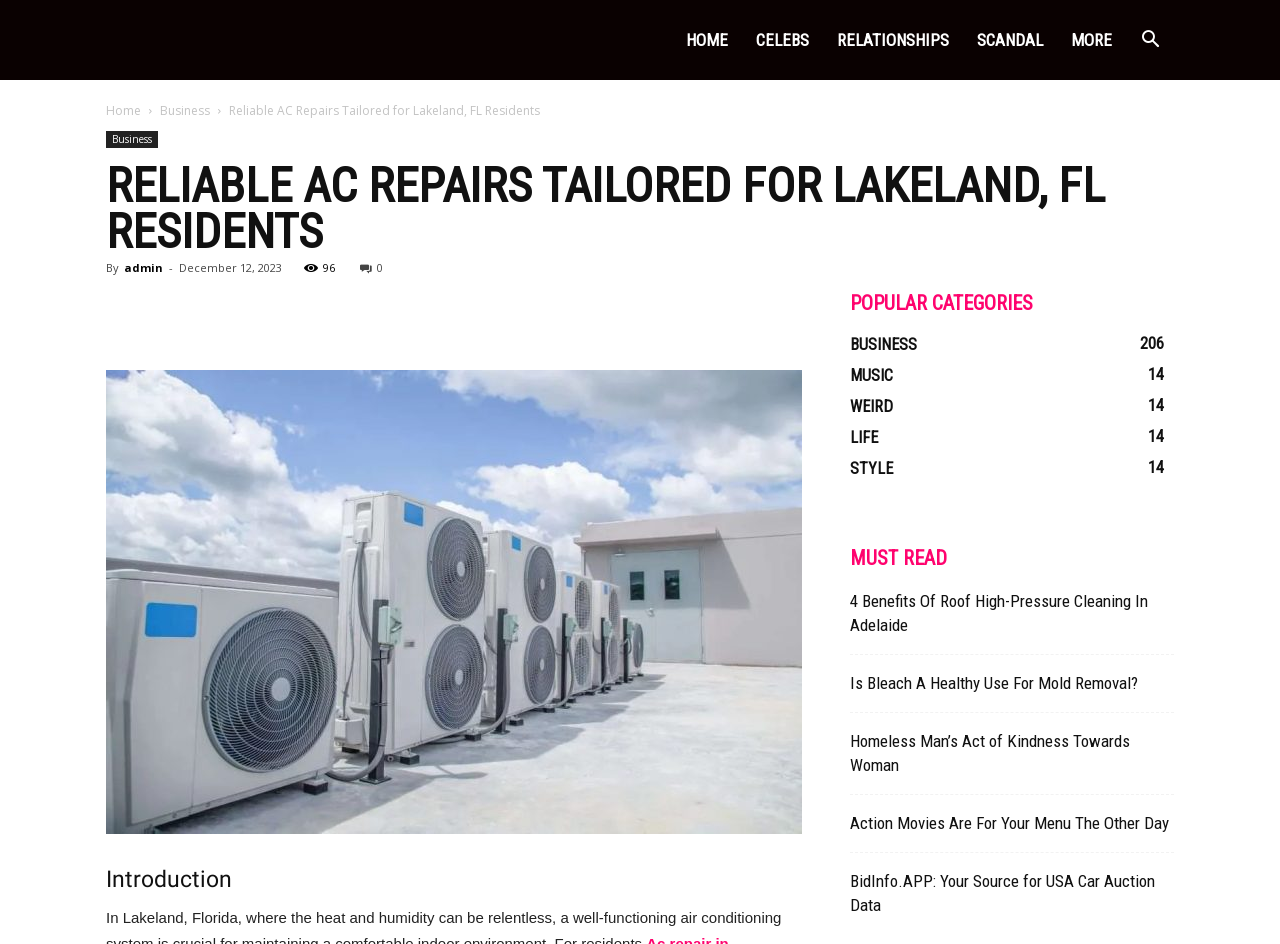Could you find the bounding box coordinates of the clickable area to complete this instruction: "Visit the CELEBS page"?

[0.58, 0.0, 0.643, 0.085]